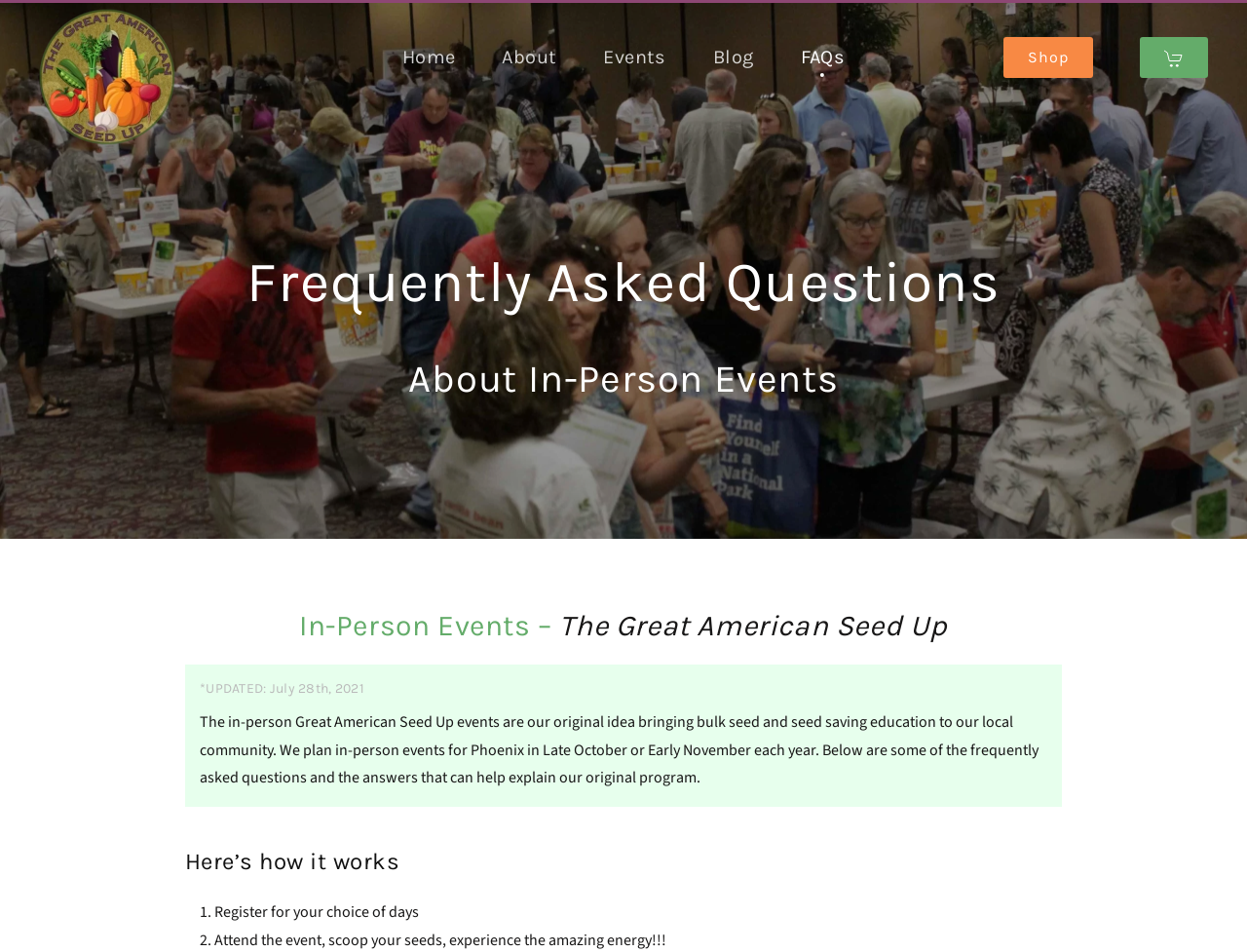Determine the bounding box coordinates for the clickable element required to fulfill the instruction: "View Events". Provide the coordinates as four float numbers between 0 and 1, i.e., [left, top, right, bottom].

[0.484, 0.014, 0.534, 0.106]